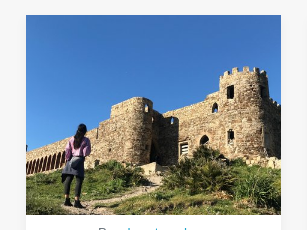Generate an elaborate description of what you see in the image.

The image captures a woman standing on a grassy hill, gazing at the majestic ruins of a stone castle. The castle, characterized by its ancient stone walls and formidable towers, rises against a clear blue sky, showcasing a blend of historical architecture and natural beauty. The scene evokes a sense of exploration and reflection, as the woman seems to take in the grandeur of the structure, which suggests a rich history. Surrounding the castle, lush greenery further enhances the picturesque landscape. This setting embodies the spirit of adventure and the allure of uncovering the past.